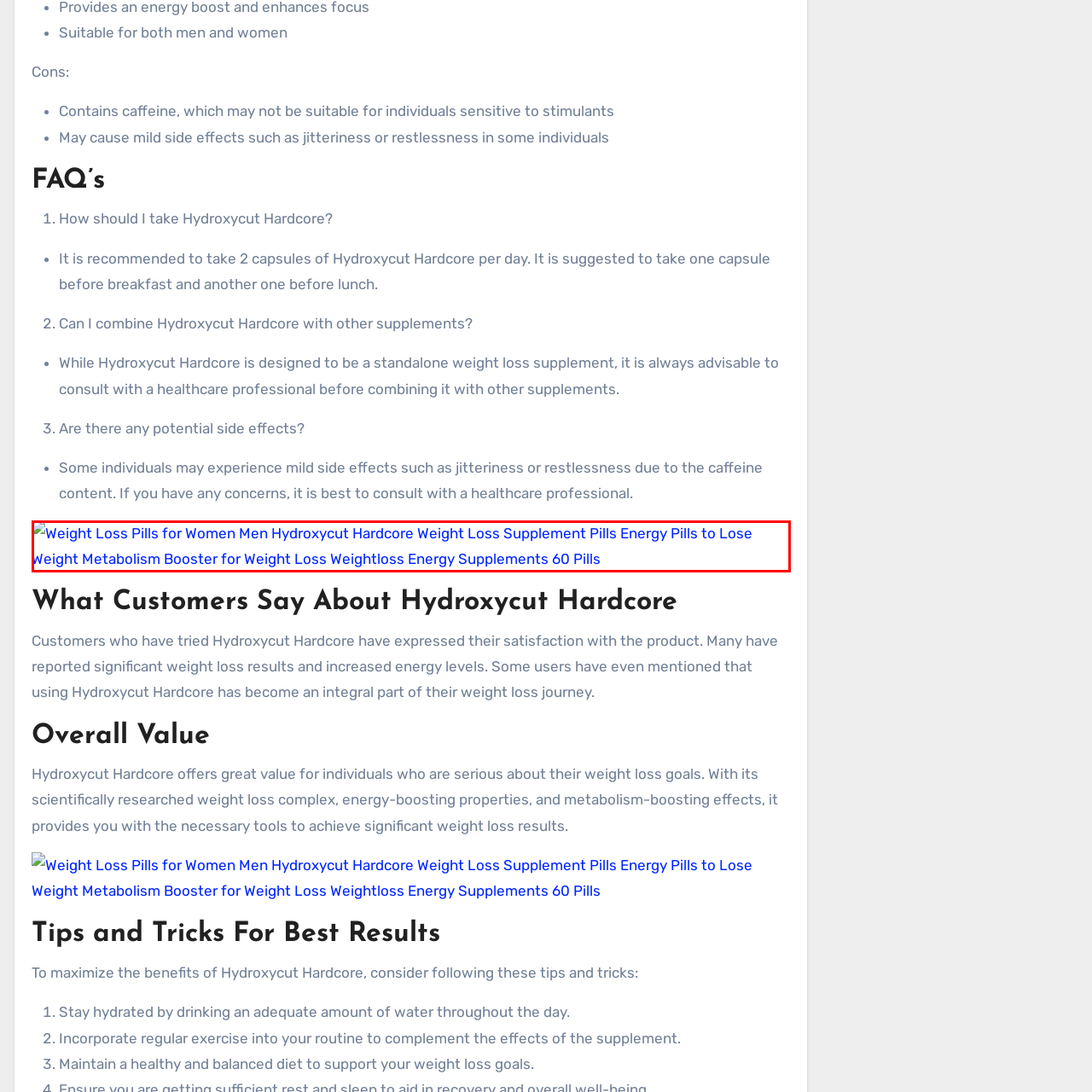What are the three benefits of using Hydroxycut Hardcore?
Observe the image enclosed by the red boundary and respond with a one-word or short-phrase answer.

Metabolism booster, energy enhancer, weight loss aid